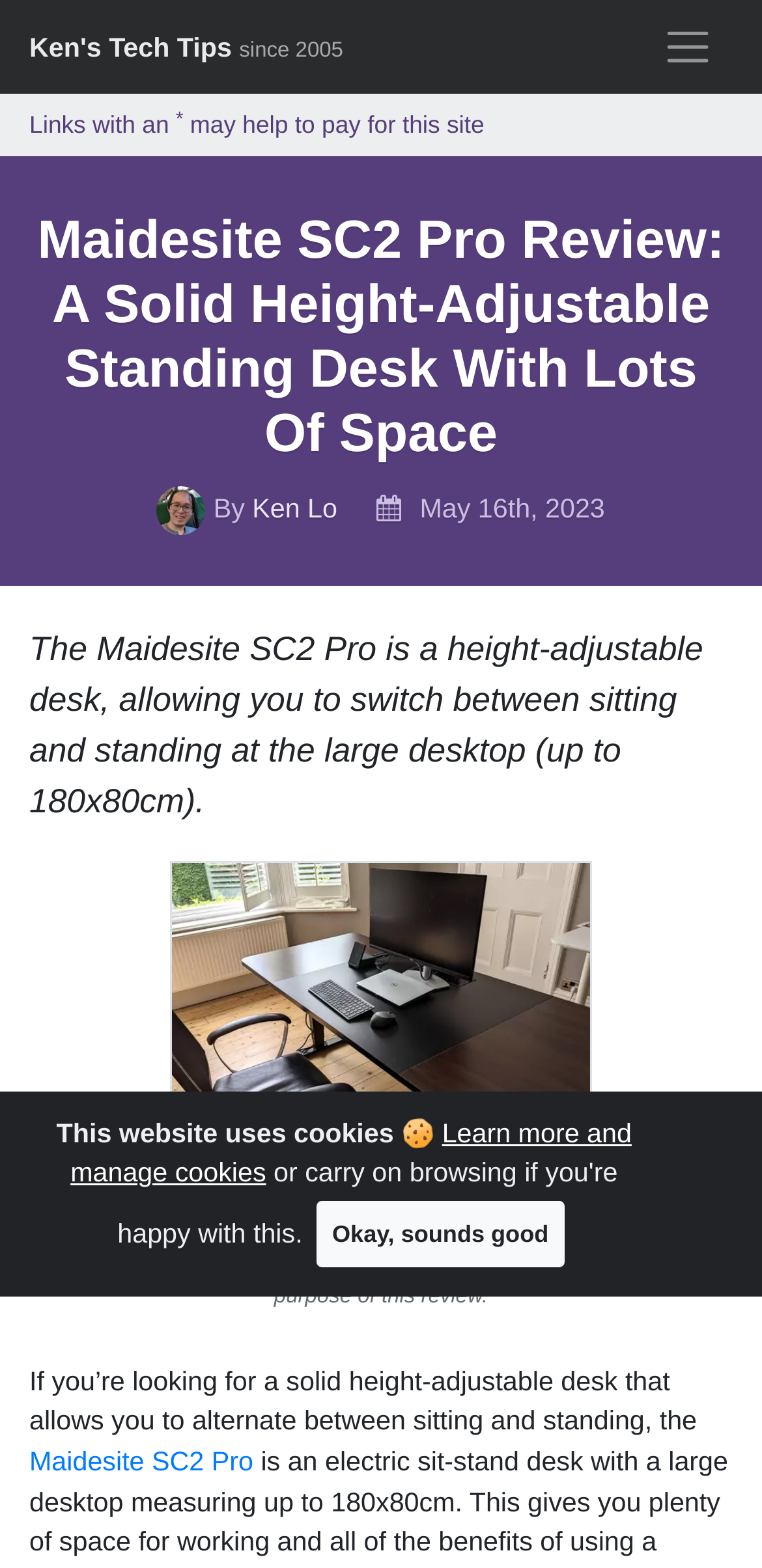Identify the bounding box for the UI element described as: "Okay, sounds good". Ensure the coordinates are four float numbers between 0 and 1, formatted as [left, top, right, bottom].

[0.416, 0.766, 0.74, 0.809]